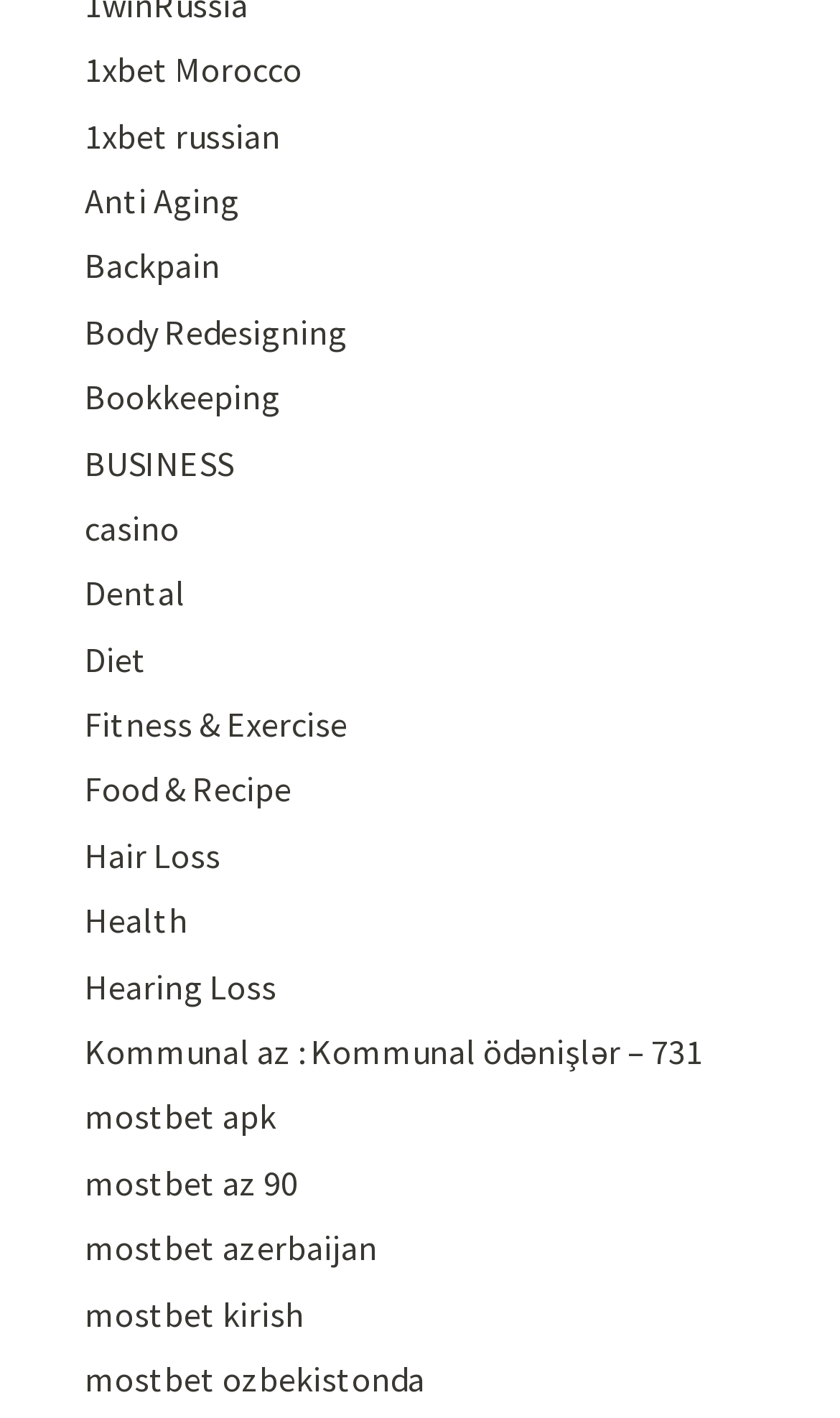Please give a succinct answer using a single word or phrase:
How many links are on the webpage?

22